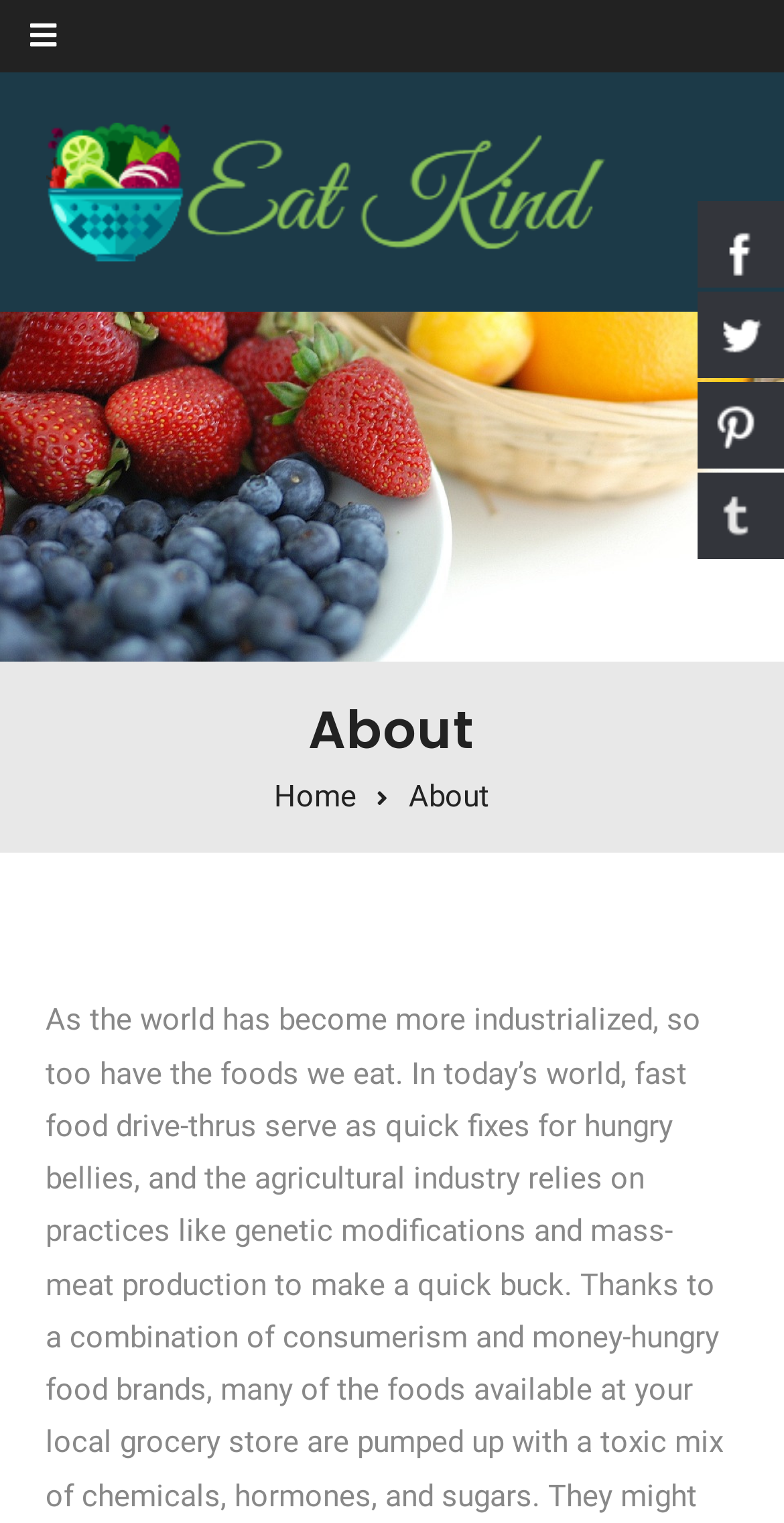Based on the image, provide a detailed and complete answer to the question: 
What is the text of the heading on the page?

The text of the heading on the page can be determined by looking at the heading element with the text 'About' which is located below the breadcrumbs.